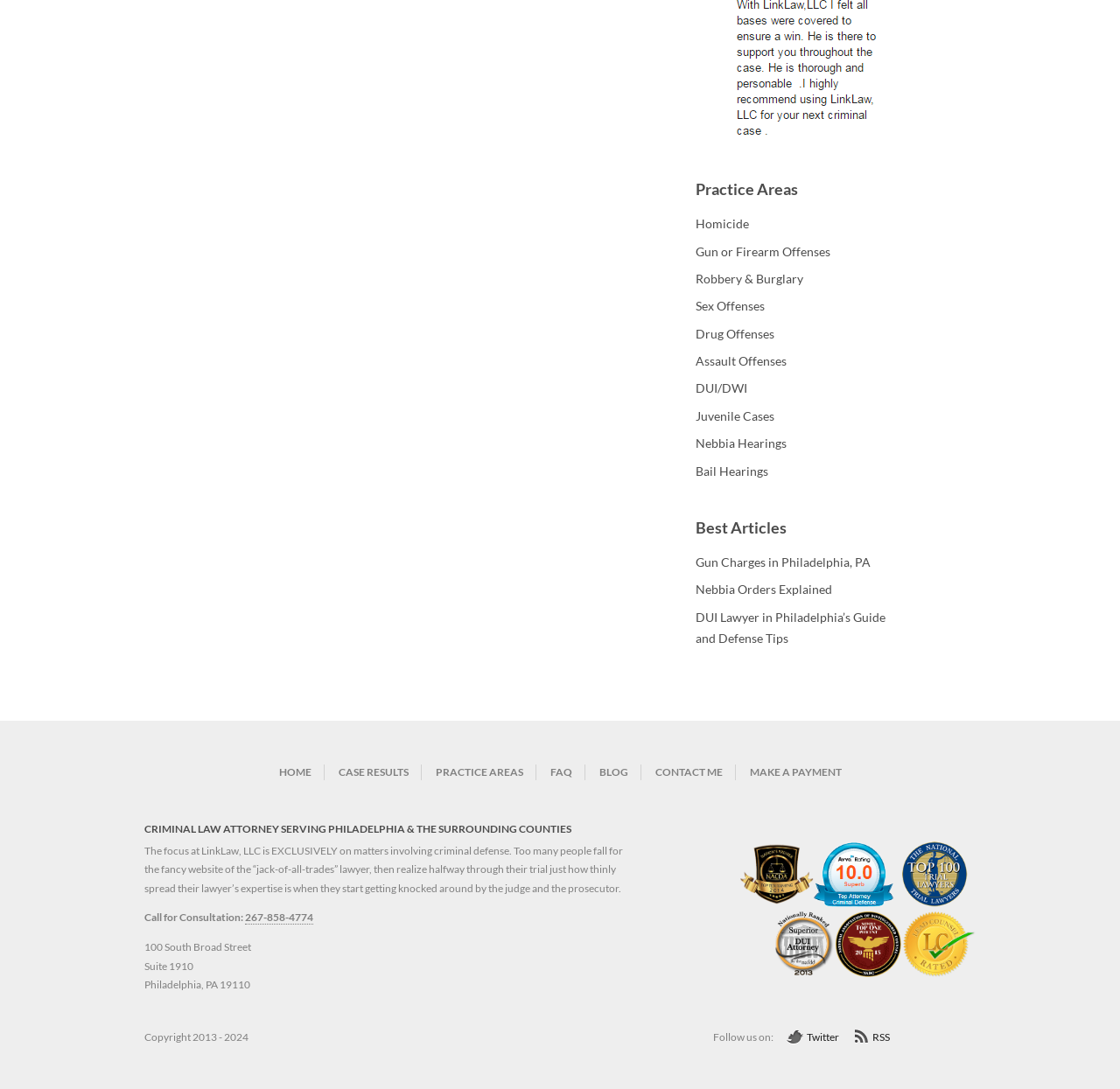What are the awards and recognition received by the law firm?
Respond with a short answer, either a single word or a phrase, based on the image.

10 Best Criminal Law Attorneys, Top Attorney Criminal Defense Law, etc.